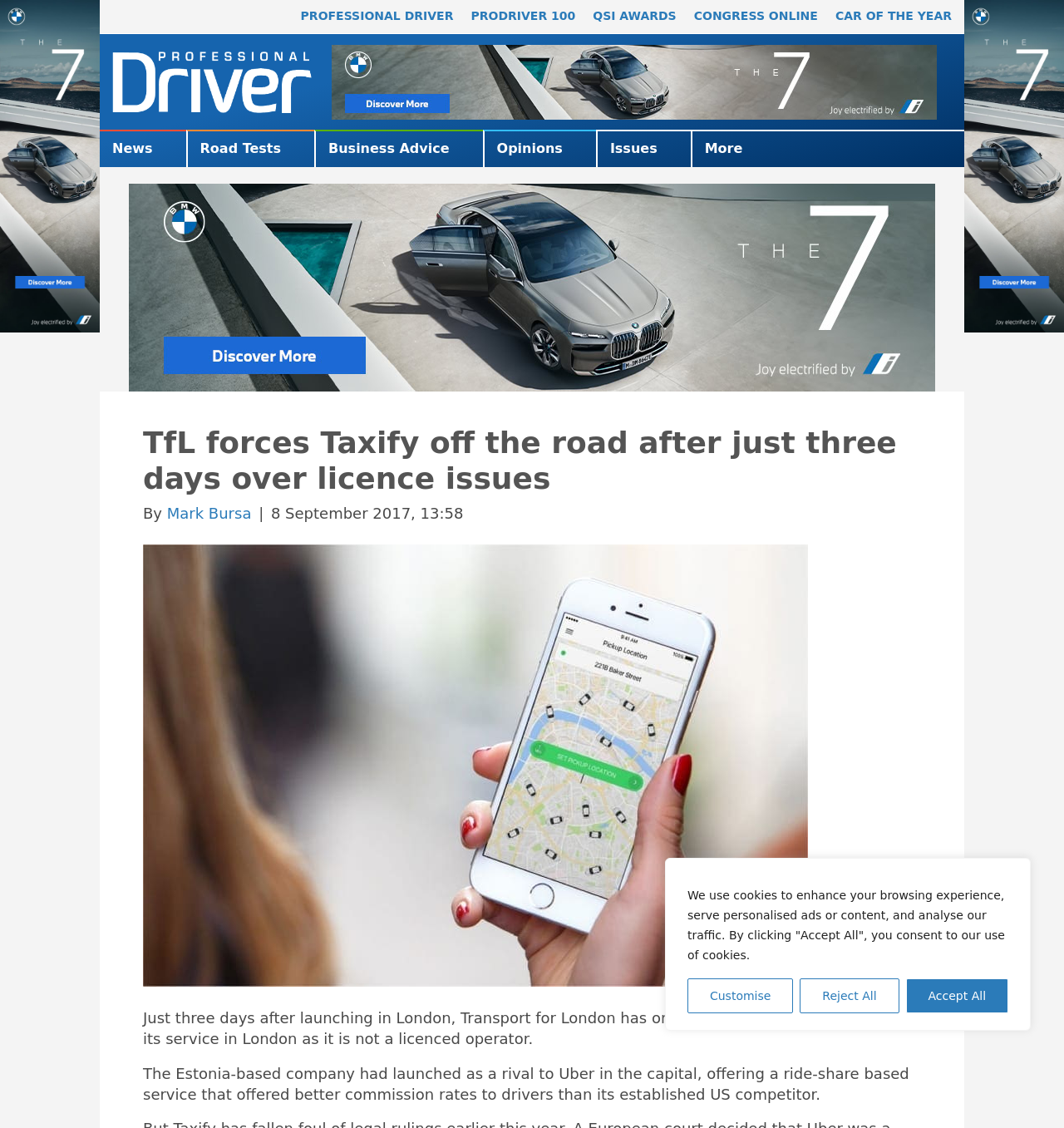Who is the author of the article?
Please answer the question as detailed as possible.

The author's name can be found in the article section, where it is written 'By Mark Bursa' next to the date of publication.